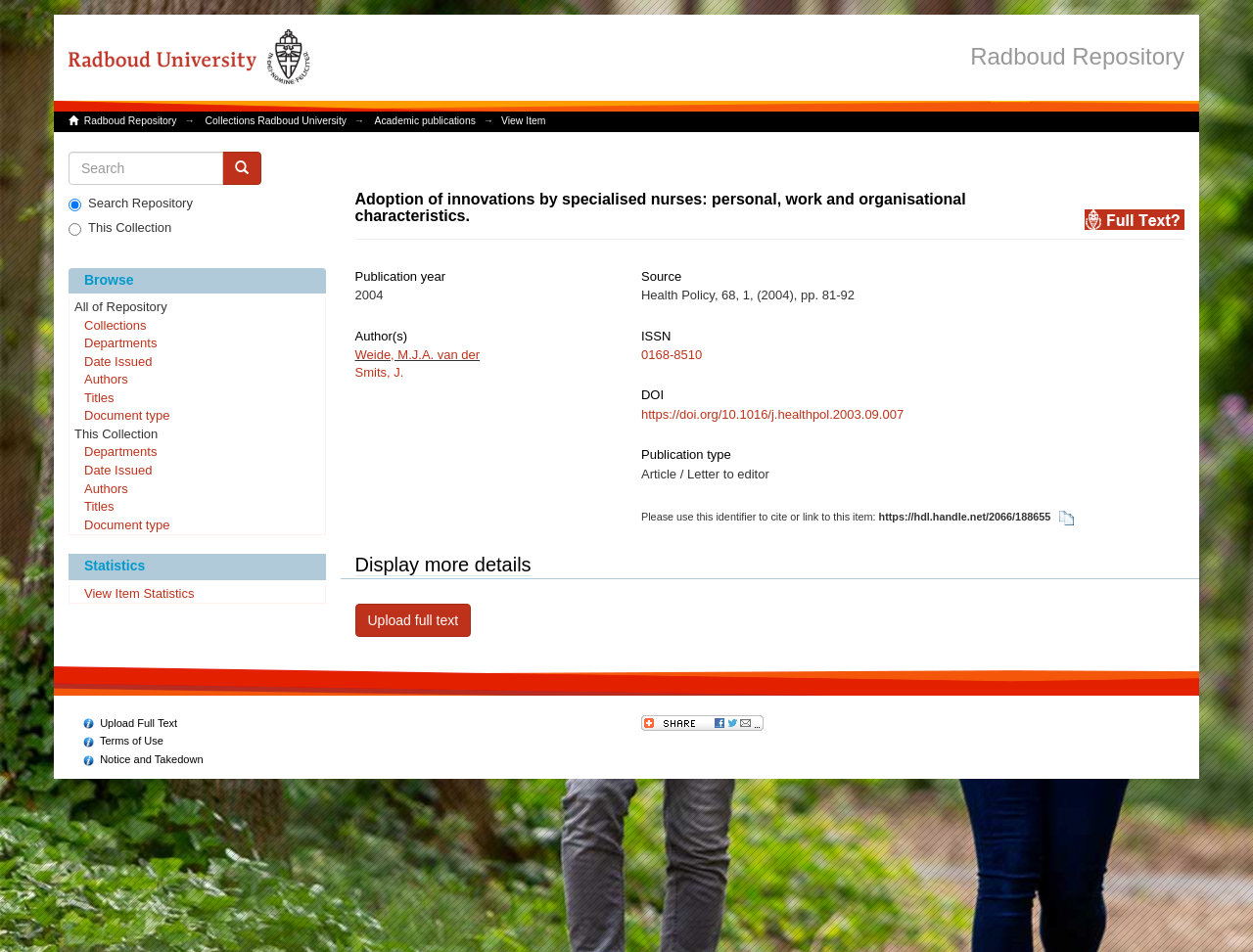Could you indicate the bounding box coordinates of the region to click in order to complete this instruction: "Search the repository".

[0.055, 0.159, 0.178, 0.194]